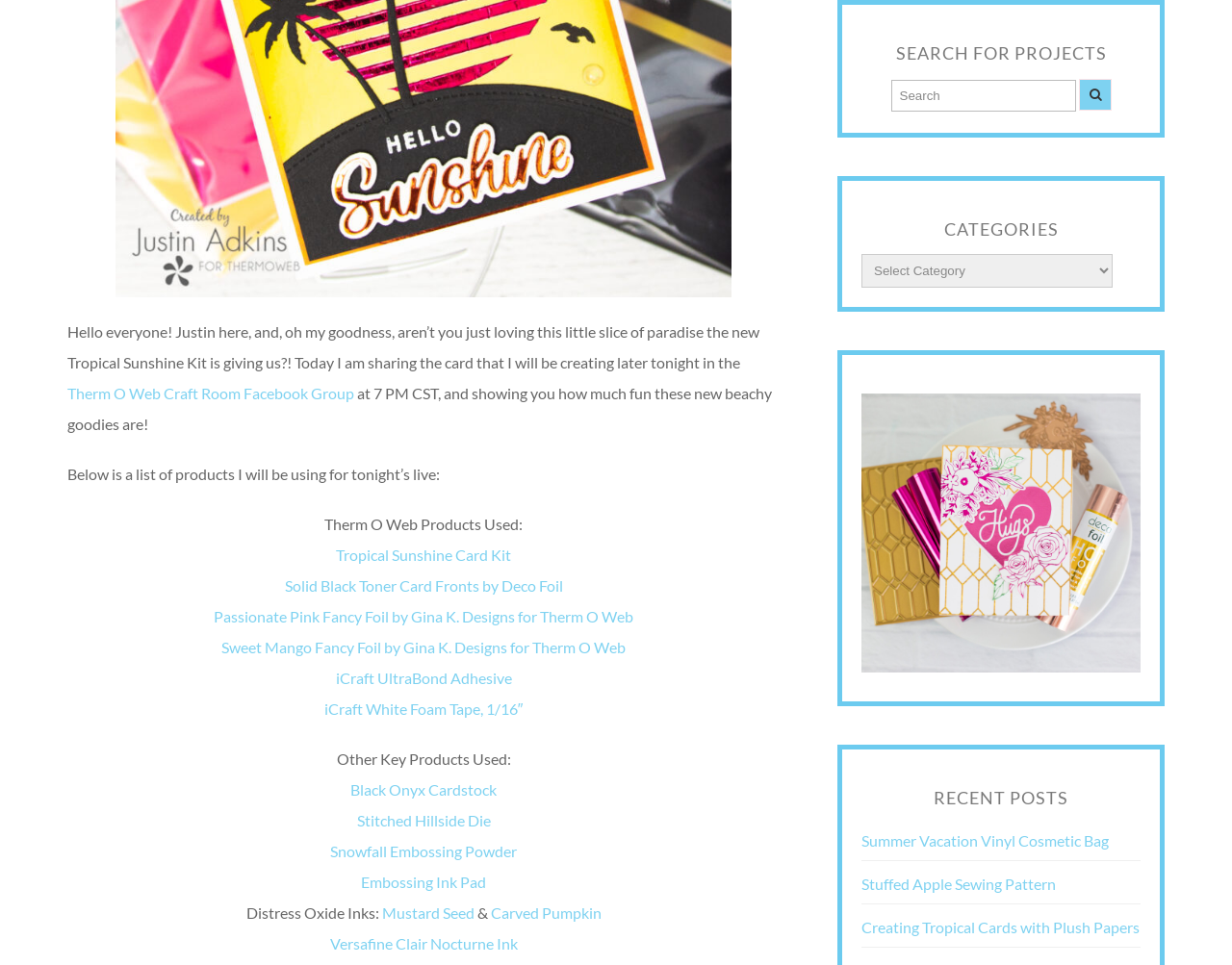Respond to the following question using a concise word or phrase: 
What is the category section title?

CATEGORIES